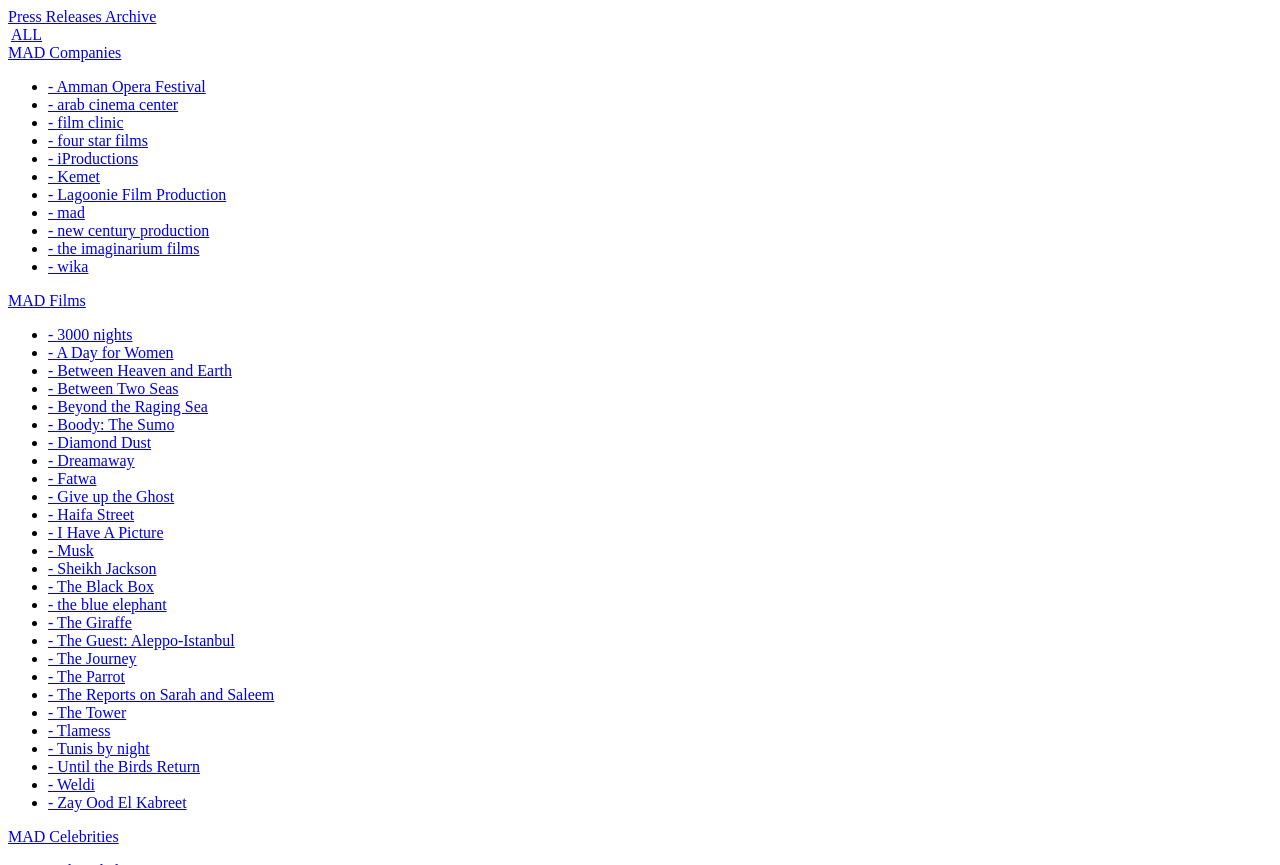Identify the bounding box coordinates of the HTML element based on this description: "- Between Two Seas".

[0.038, 0.439, 0.14, 0.459]